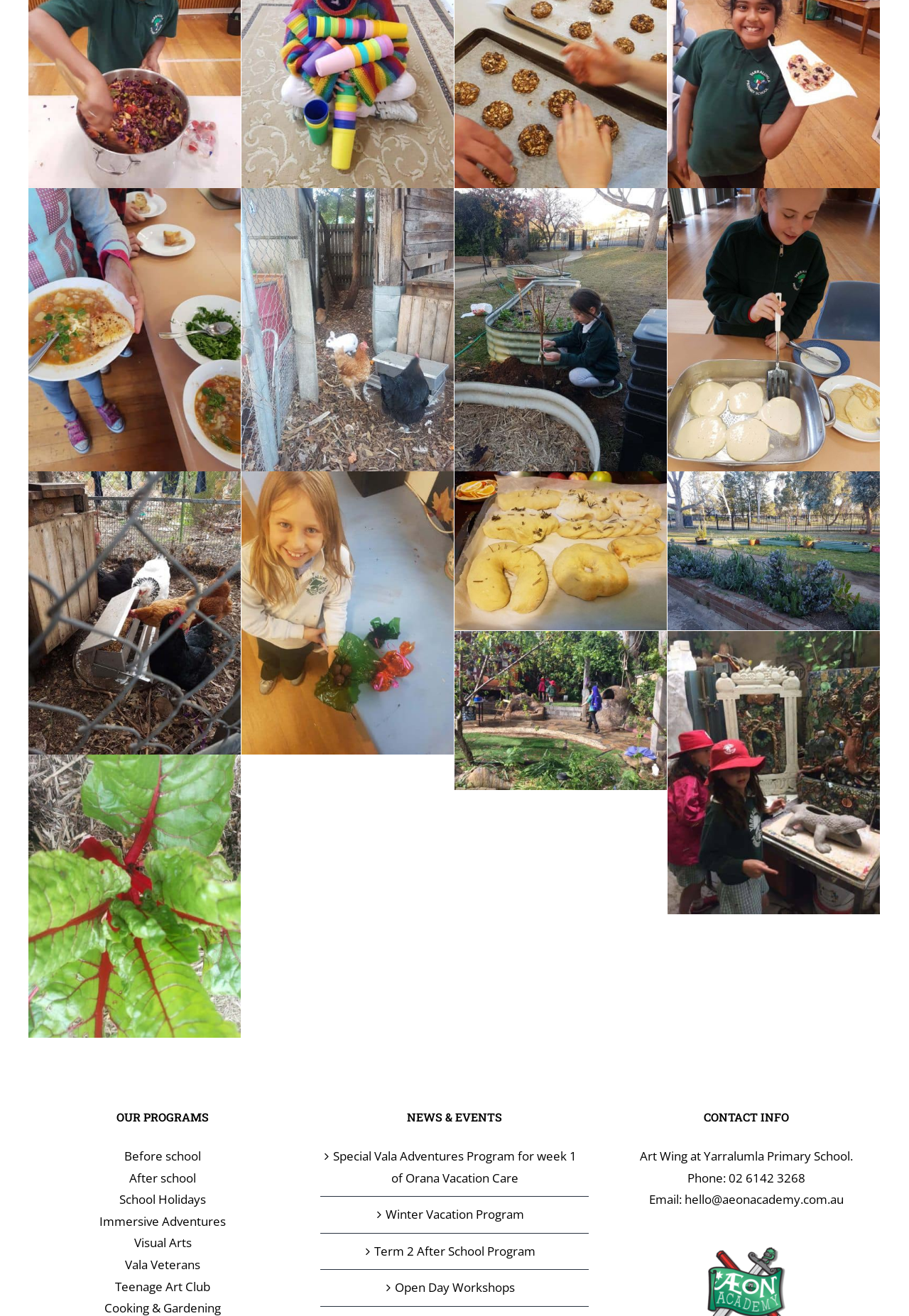What are the different programs offered by the organization?
Please answer using one word or phrase, based on the screenshot.

Before school, After school, etc.